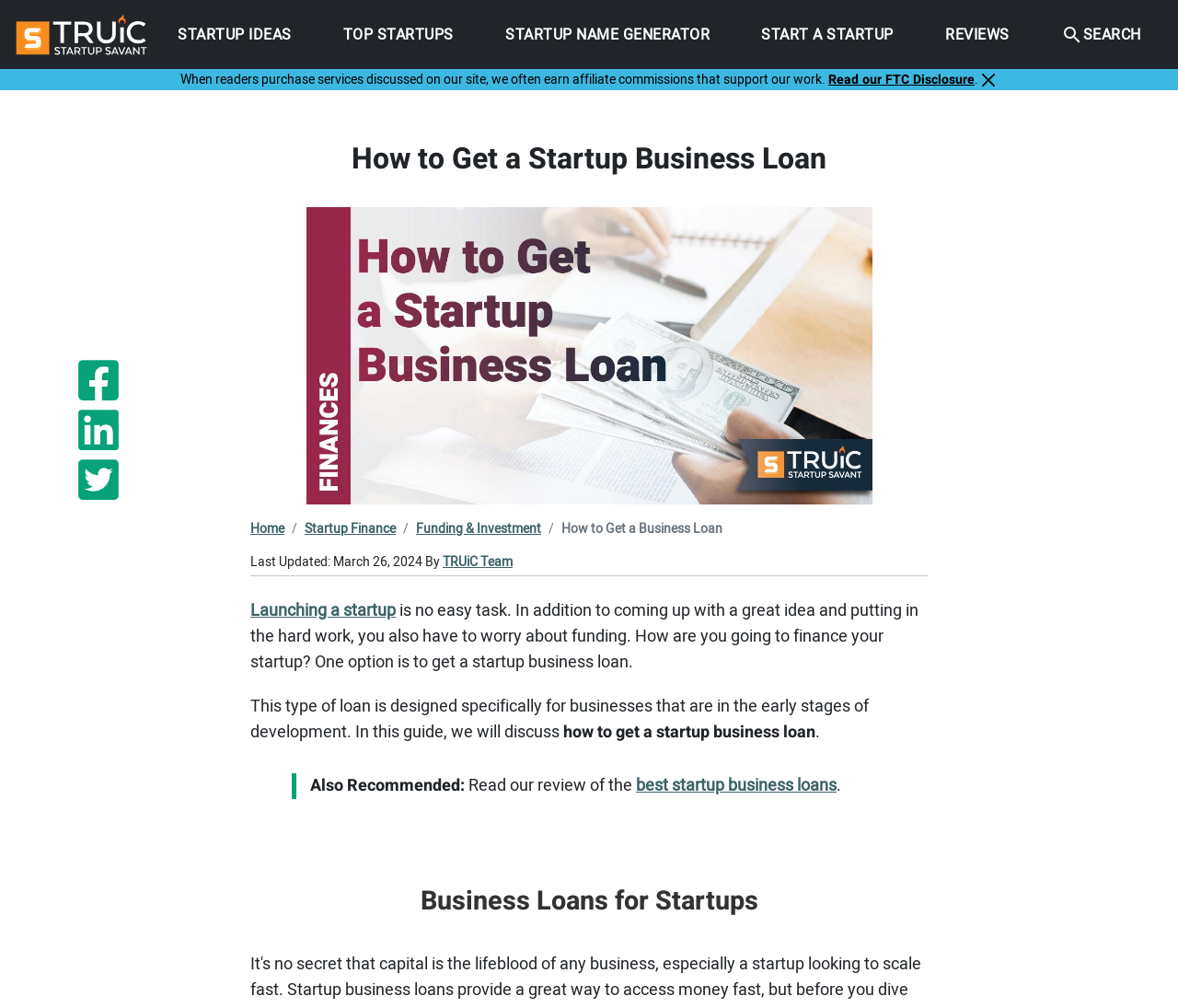Please specify the bounding box coordinates in the format (top-left x, top-left y, bottom-right x, bottom-right y), with values ranging from 0 to 1. Identify the bounding box for the UI component described as follows: Top Startups

[0.285, 0.0, 0.391, 0.069]